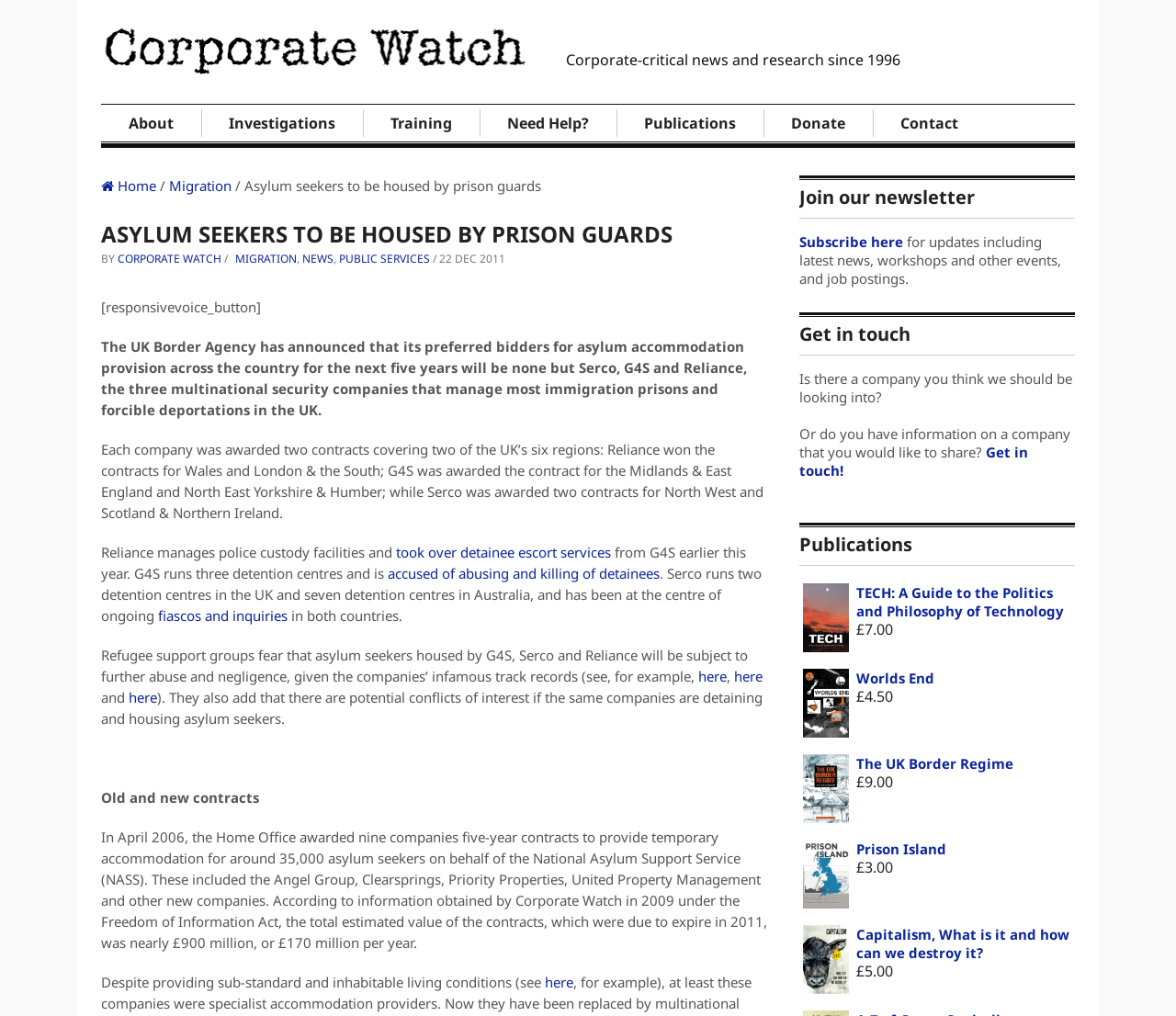What are the names of the three multinational security companies mentioned in the article?
Please provide a comprehensive and detailed answer to the question.

I found the answer by reading the article, which mentions that the UK Border Agency has announced that its preferred bidders for asylum accommodation provision are Serco, G4S, and Reliance.